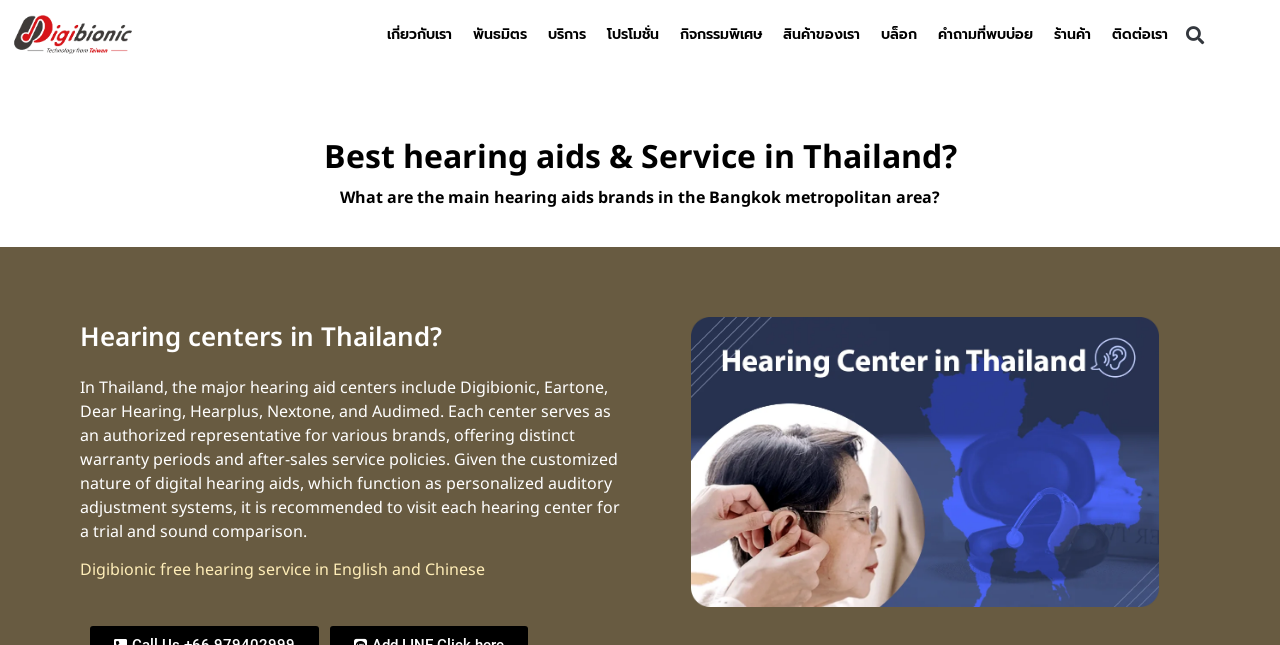Provide a short answer to the following question with just one word or phrase: What is the first menu item?

เกี่ยวกับเรา